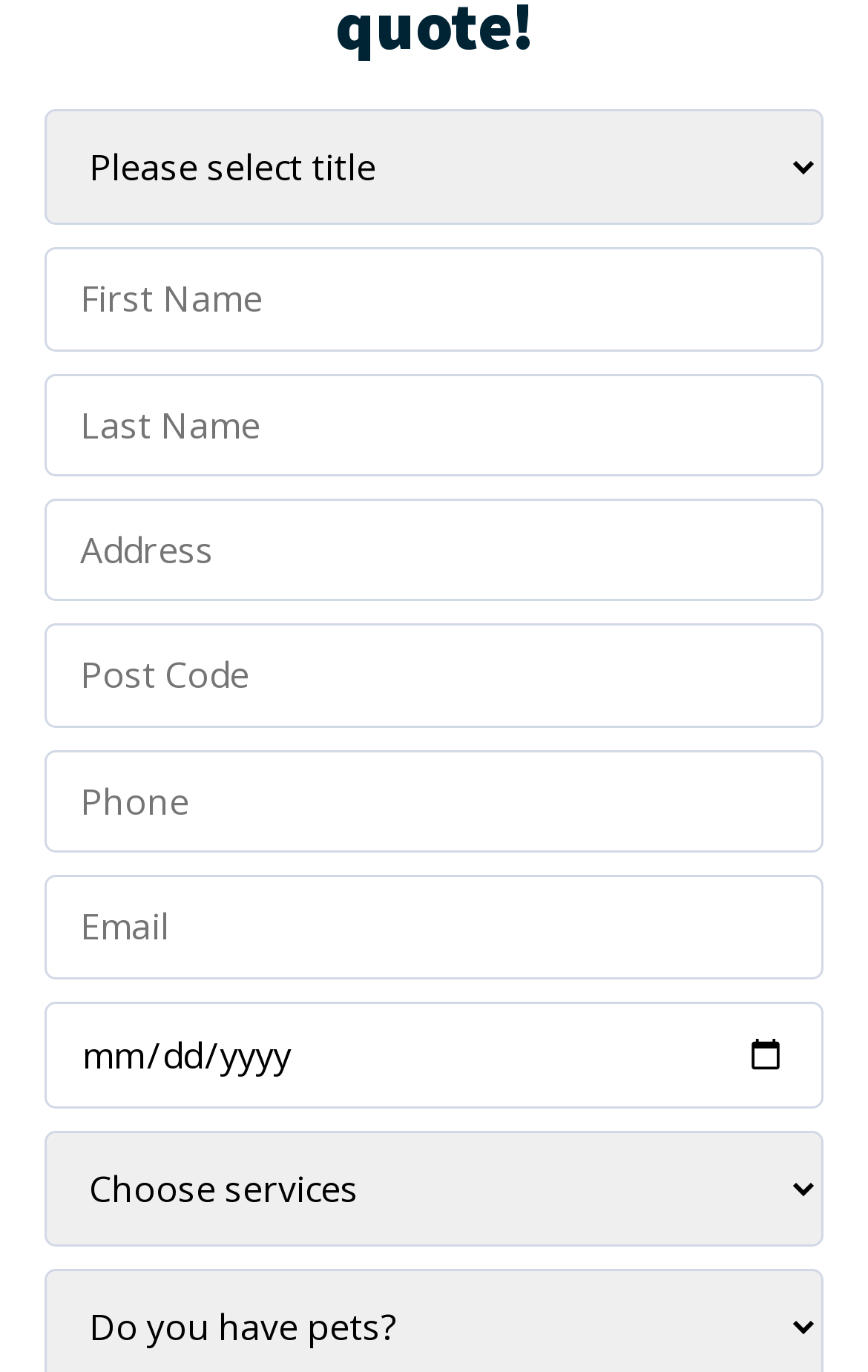Identify the bounding box of the UI component described as: "name="address" placeholder="Address"".

[0.051, 0.363, 0.949, 0.439]